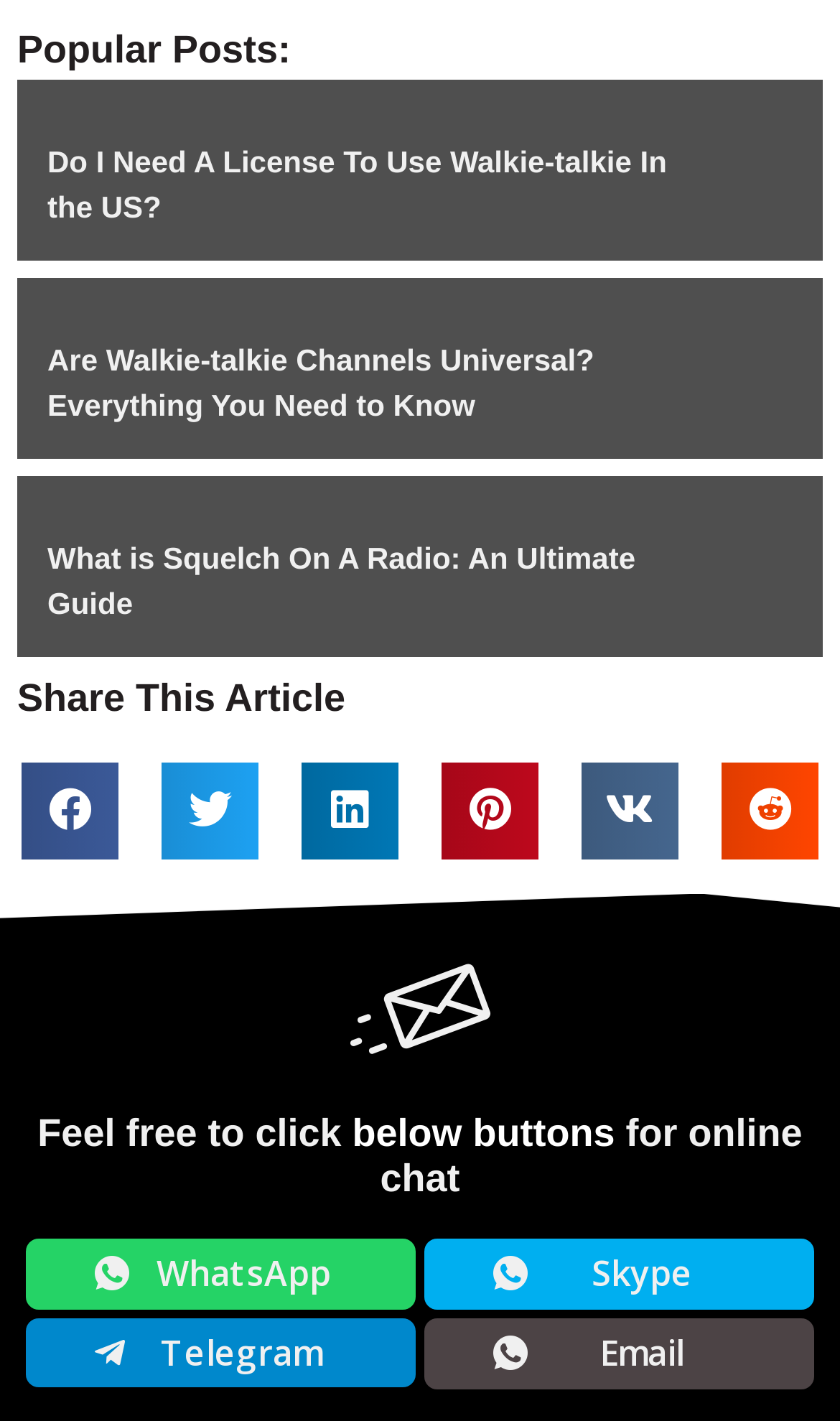Please determine the bounding box coordinates, formatted as (top-left x, top-left y, bottom-right x, bottom-right y), with all values as floating point numbers between 0 and 1. Identify the bounding box of the region described as: Email

[0.505, 0.927, 0.969, 0.977]